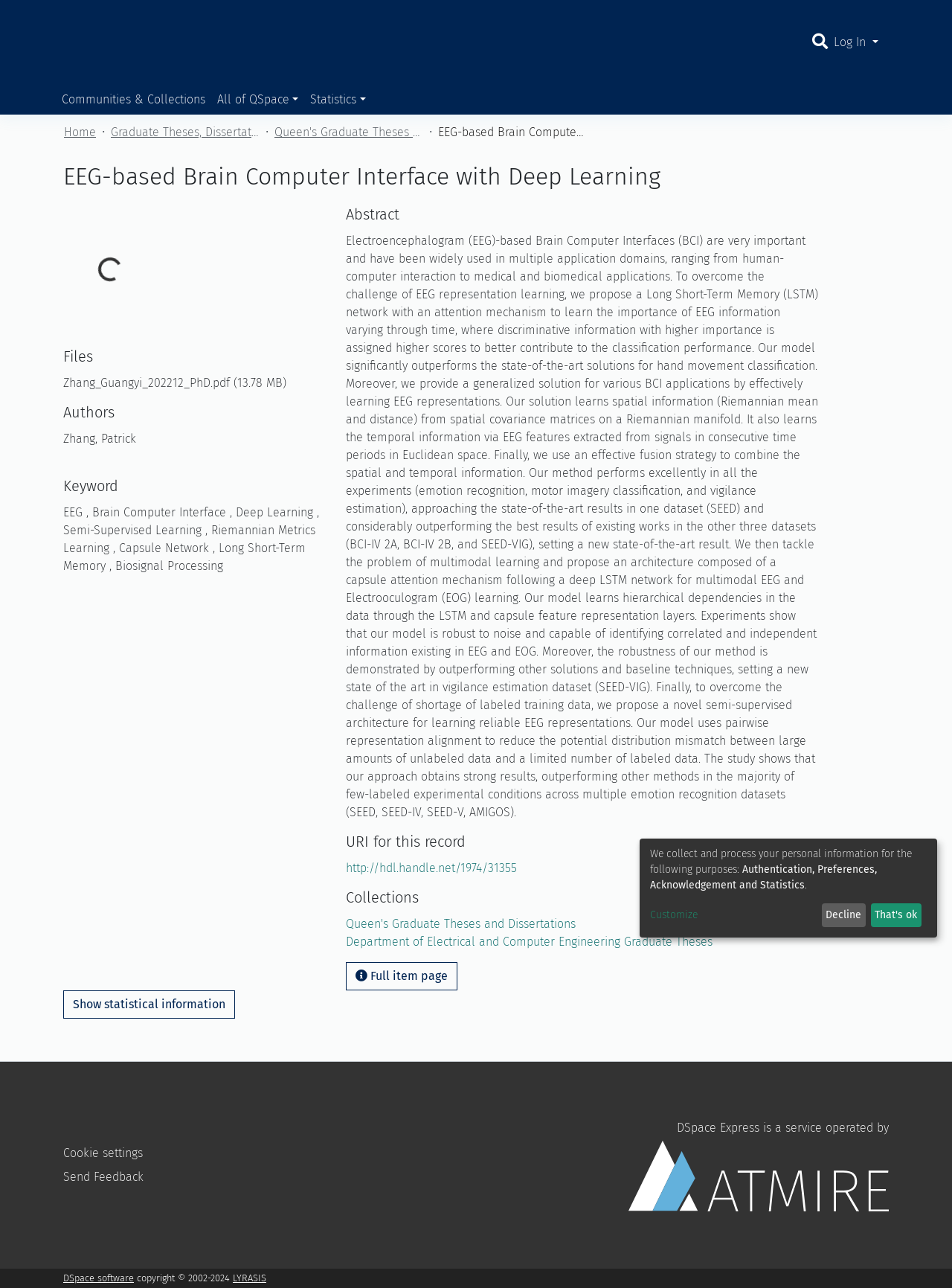Predict the bounding box of the UI element based on the description: "Send Feedback". The coordinates should be four float numbers between 0 and 1, formatted as [left, top, right, bottom].

[0.066, 0.852, 0.151, 0.863]